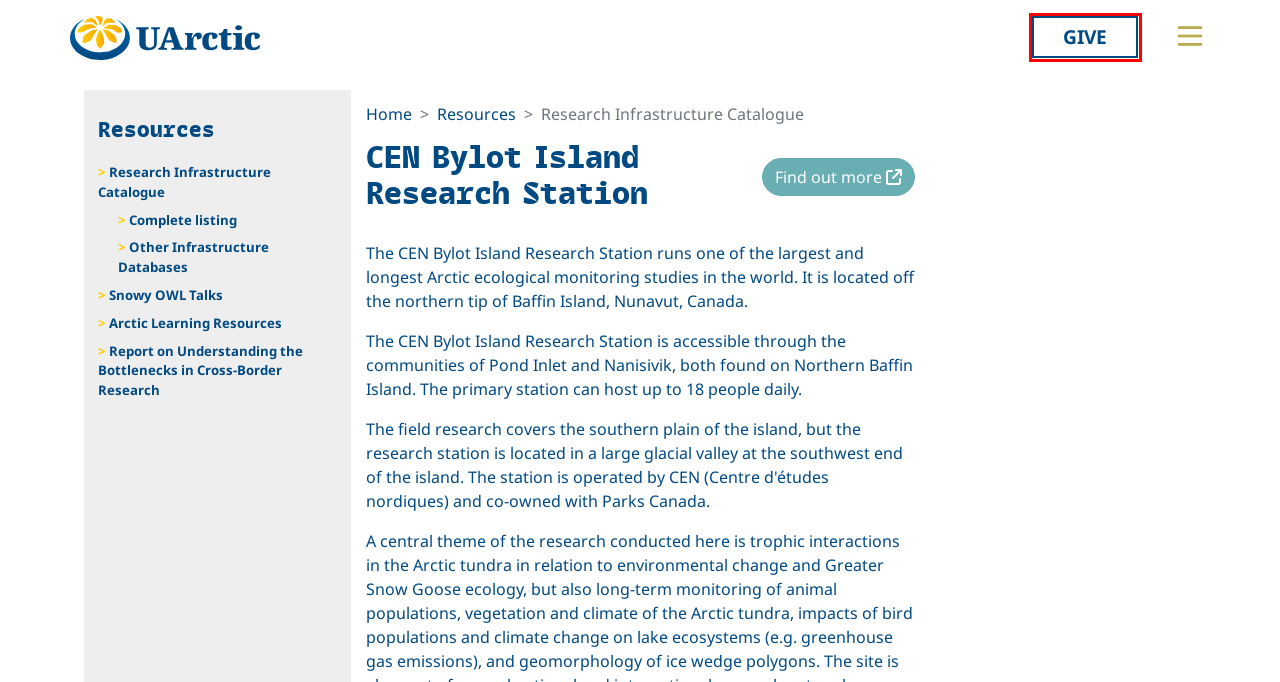You have a screenshot of a webpage where a red bounding box highlights a specific UI element. Identify the description that best matches the resulting webpage after the highlighted element is clicked. The choices are:
A. UArctic - University of the Arctic - UArctic
B. UArctic - University of the Arctic - Research Infrastructures
C. UArctic - University of the Arctic - Snowy OWL Talks
D. UArctic - University of the Arctic - Resources
E. UArctic - University of the Arctic - Arctic Learning Resources
F. UArctic - University of the Arctic - Other Infrastructure Databases
G. Centre for Northern Studies
            
            
            
            - CEN
H. Giving UArctic - Give

H